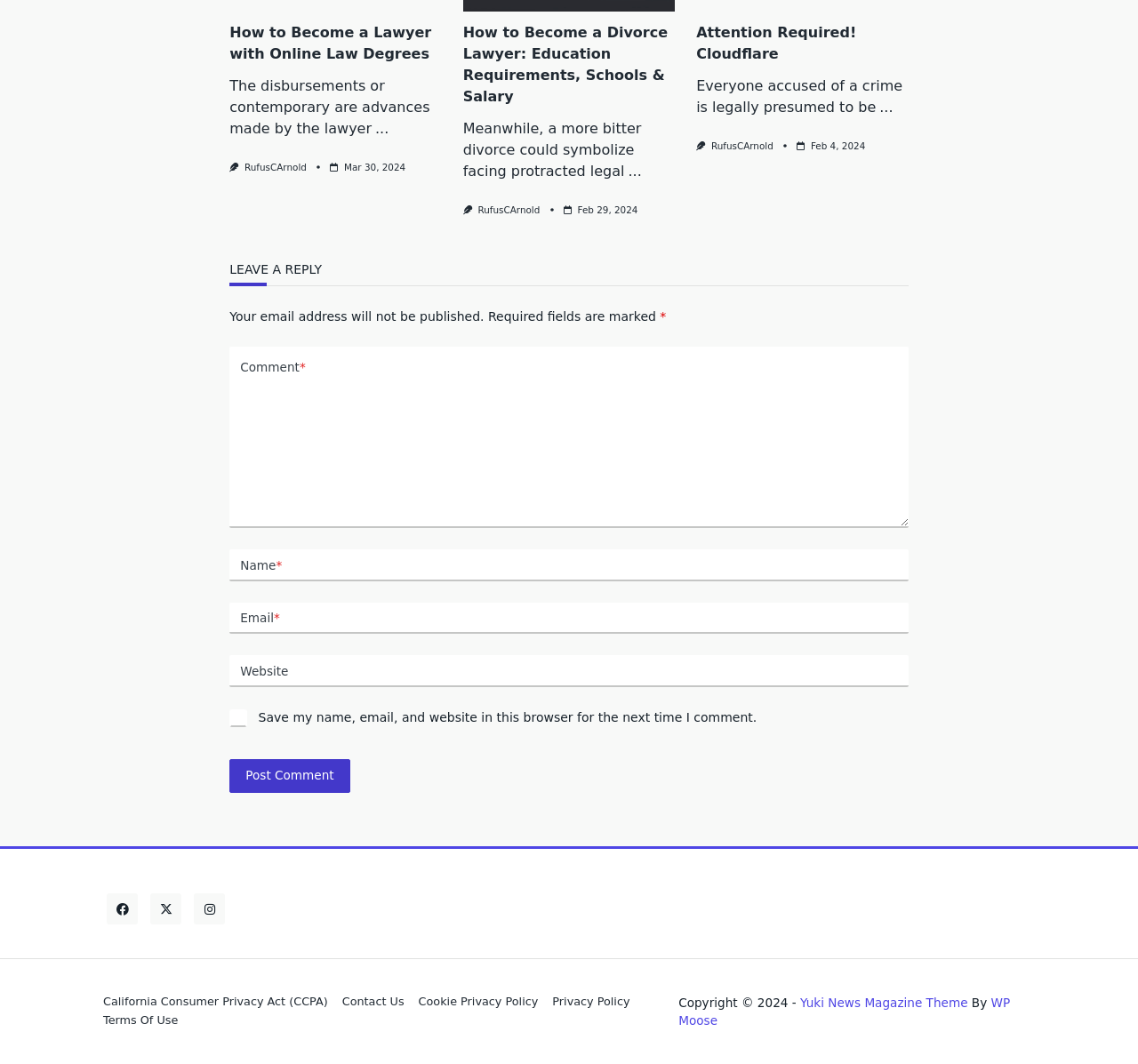Can you identify the bounding box coordinates of the clickable region needed to carry out this instruction: 'Click on Cracking the compensation code tag'? The coordinates should be four float numbers within the range of 0 to 1, stated as [left, top, right, bottom].

None